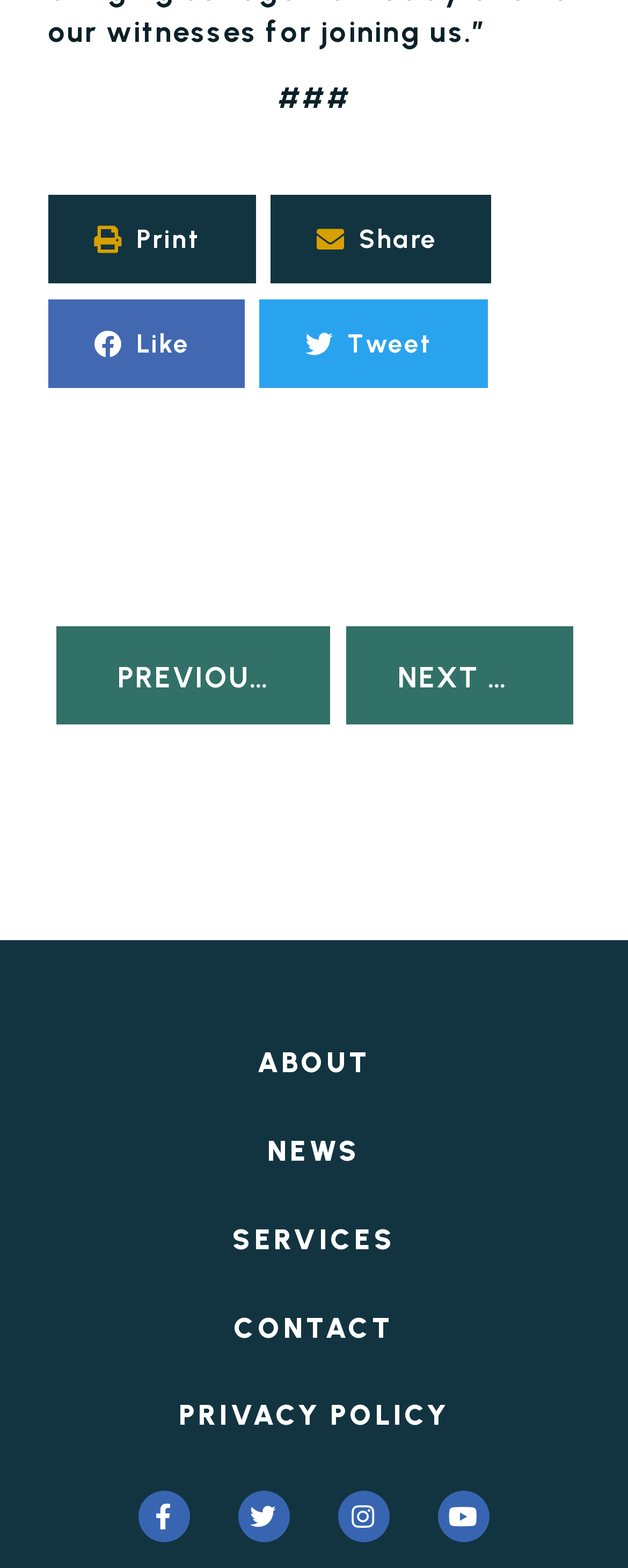Locate the bounding box coordinates of the element that needs to be clicked to carry out the instruction: "Go to previous article". The coordinates should be given as four float numbers ranging from 0 to 1, i.e., [left, top, right, bottom].

[0.088, 0.4, 0.526, 0.462]